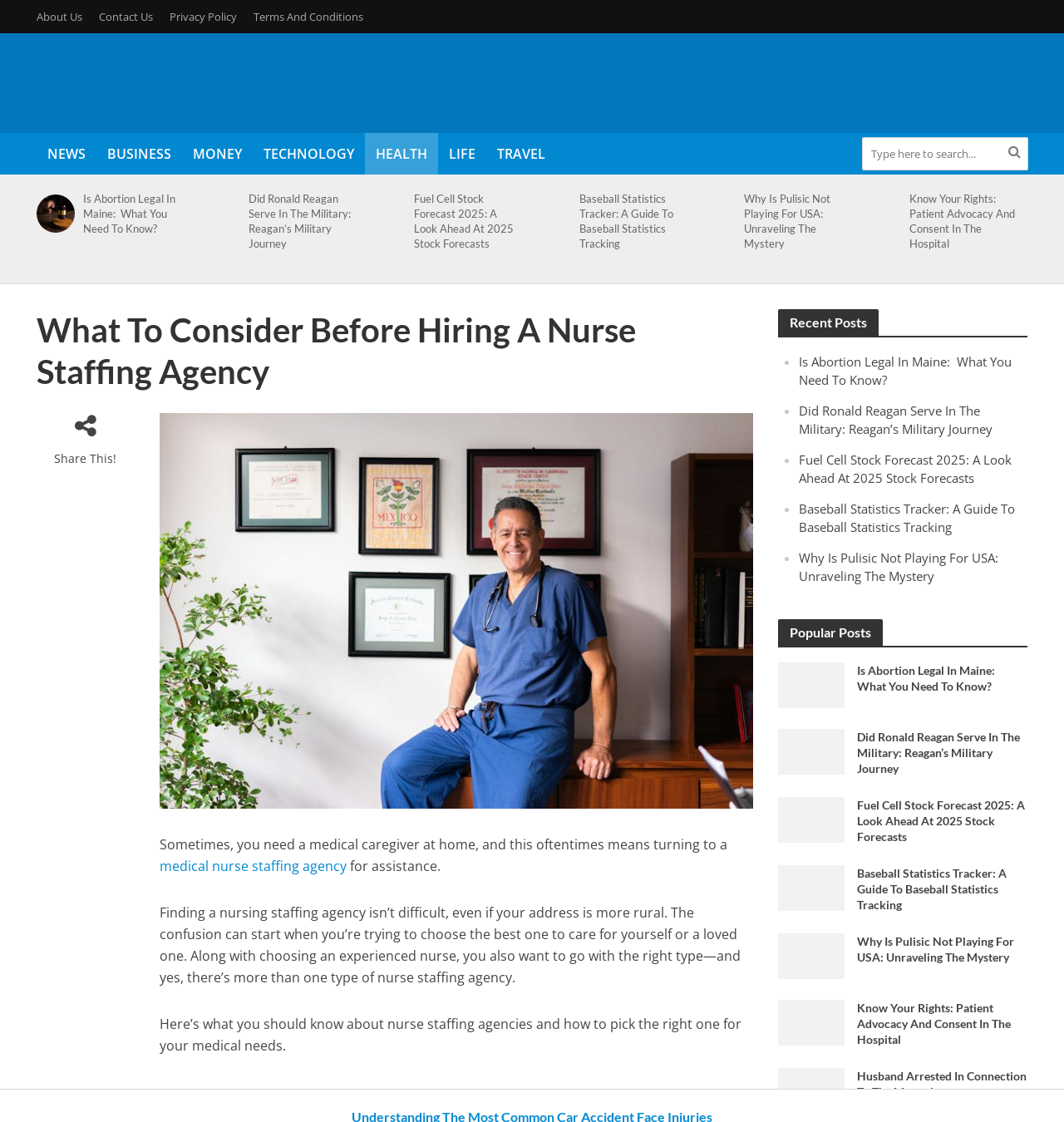Identify the bounding box coordinates for the element you need to click to achieve the following task: "check recent posts". Provide the bounding box coordinates as four float numbers between 0 and 1, in the form [left, top, right, bottom].

[0.731, 0.276, 0.966, 0.299]